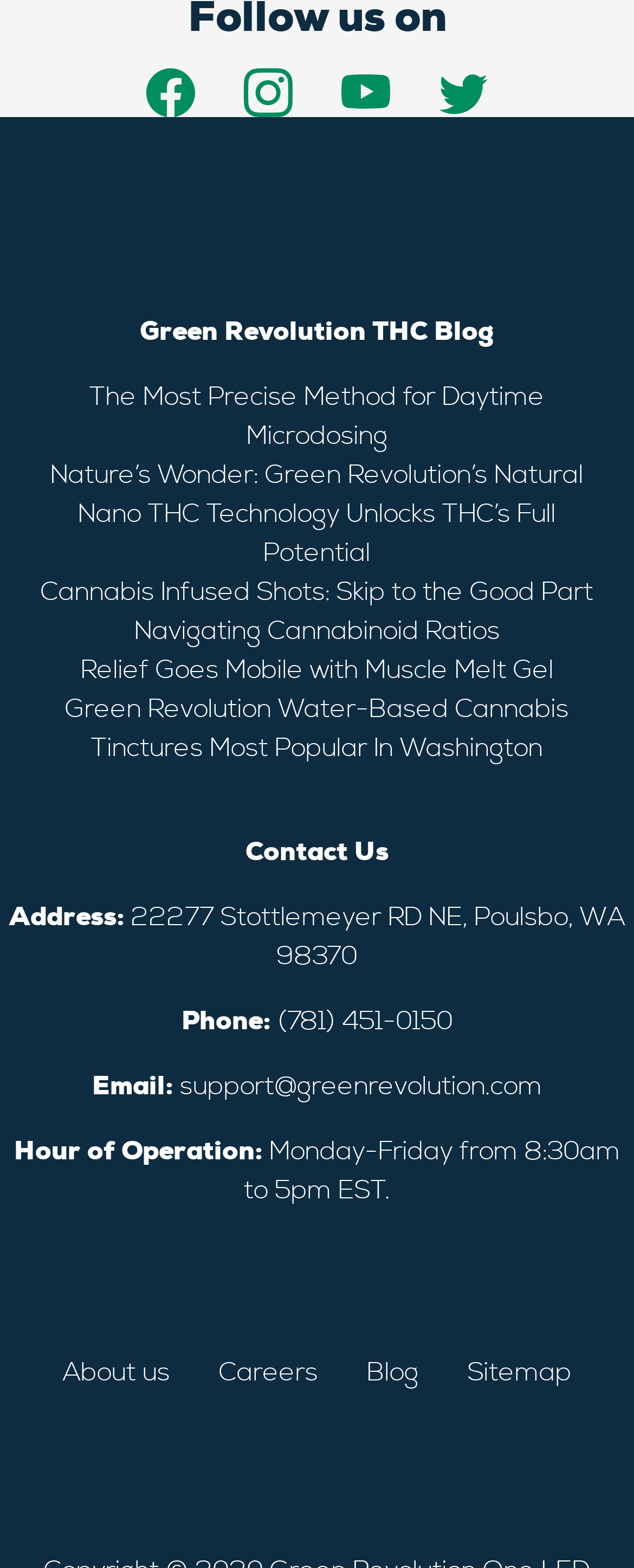Determine the bounding box coordinates of the area to click in order to meet this instruction: "Read the blog post about daytime microdosing".

[0.141, 0.243, 0.859, 0.289]